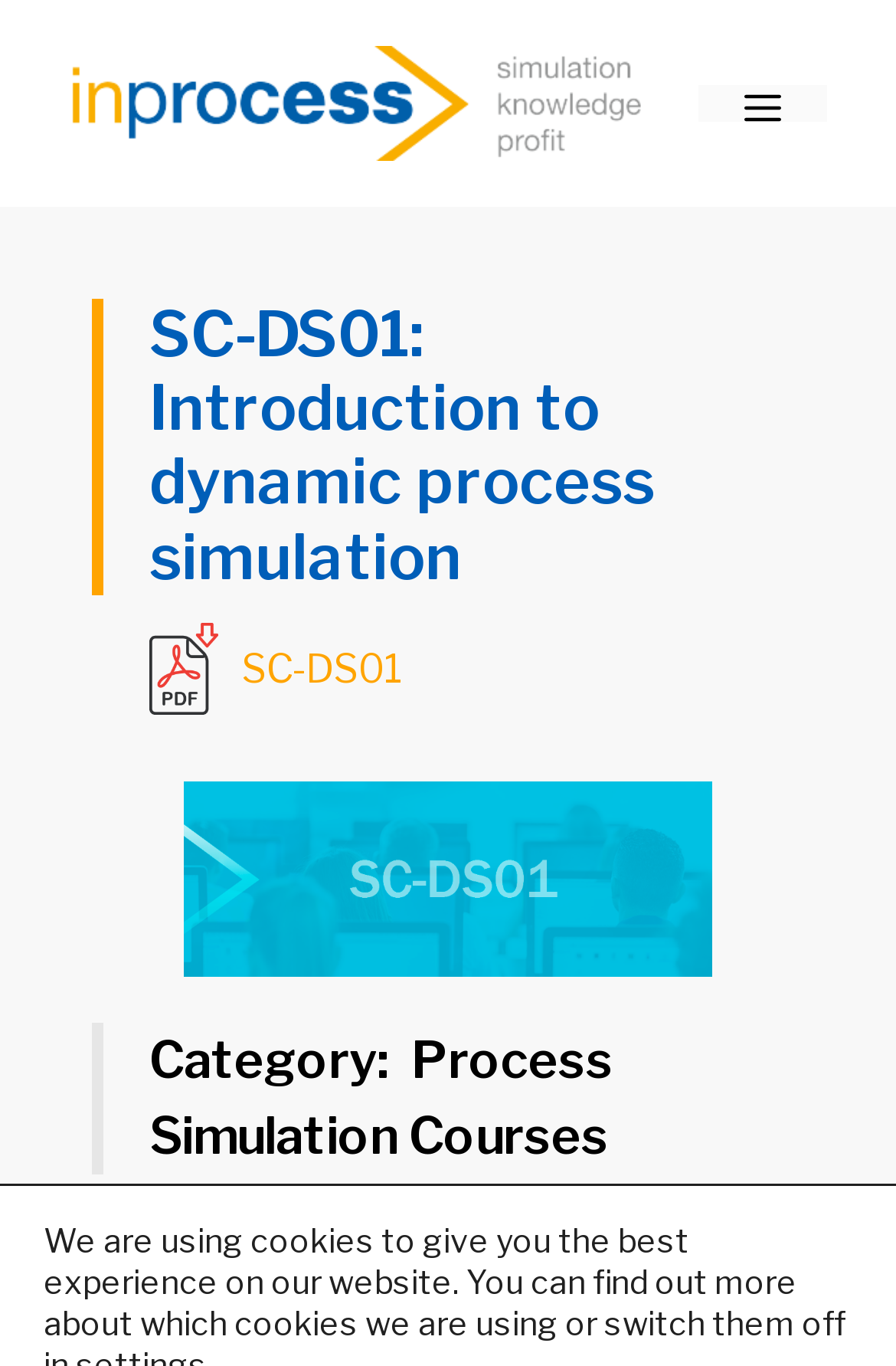Respond to the following query with just one word or a short phrase: 
How many figures are on the webpage?

2